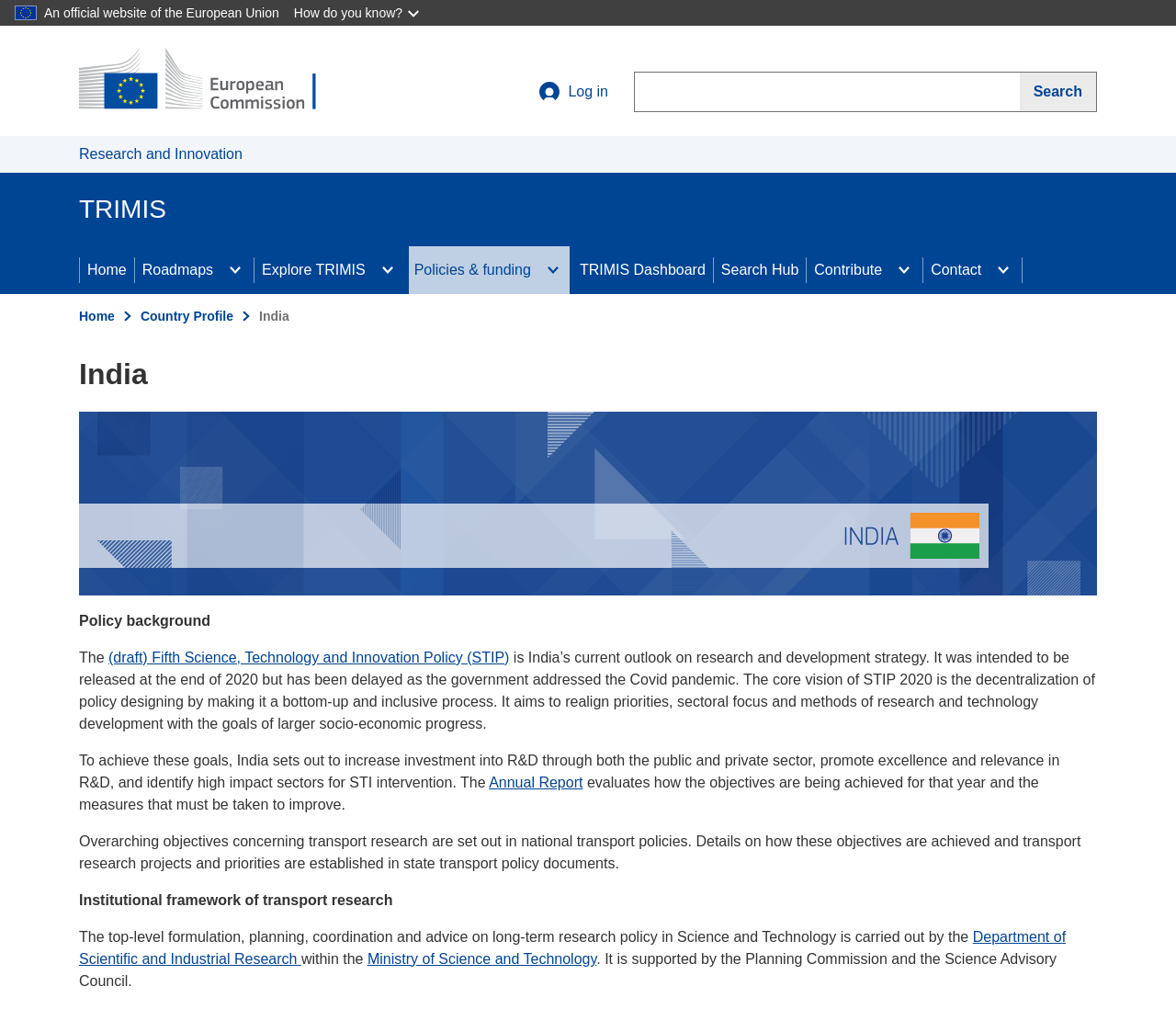Bounding box coordinates are specified in the format (top-left x, top-left y, bottom-right x, bottom-right y). All values are floating point numbers bounded between 0 and 1. Please provide the bounding box coordinate of the region this sentence describes: Ministry of Science and Technology

[0.312, 0.942, 0.507, 0.958]